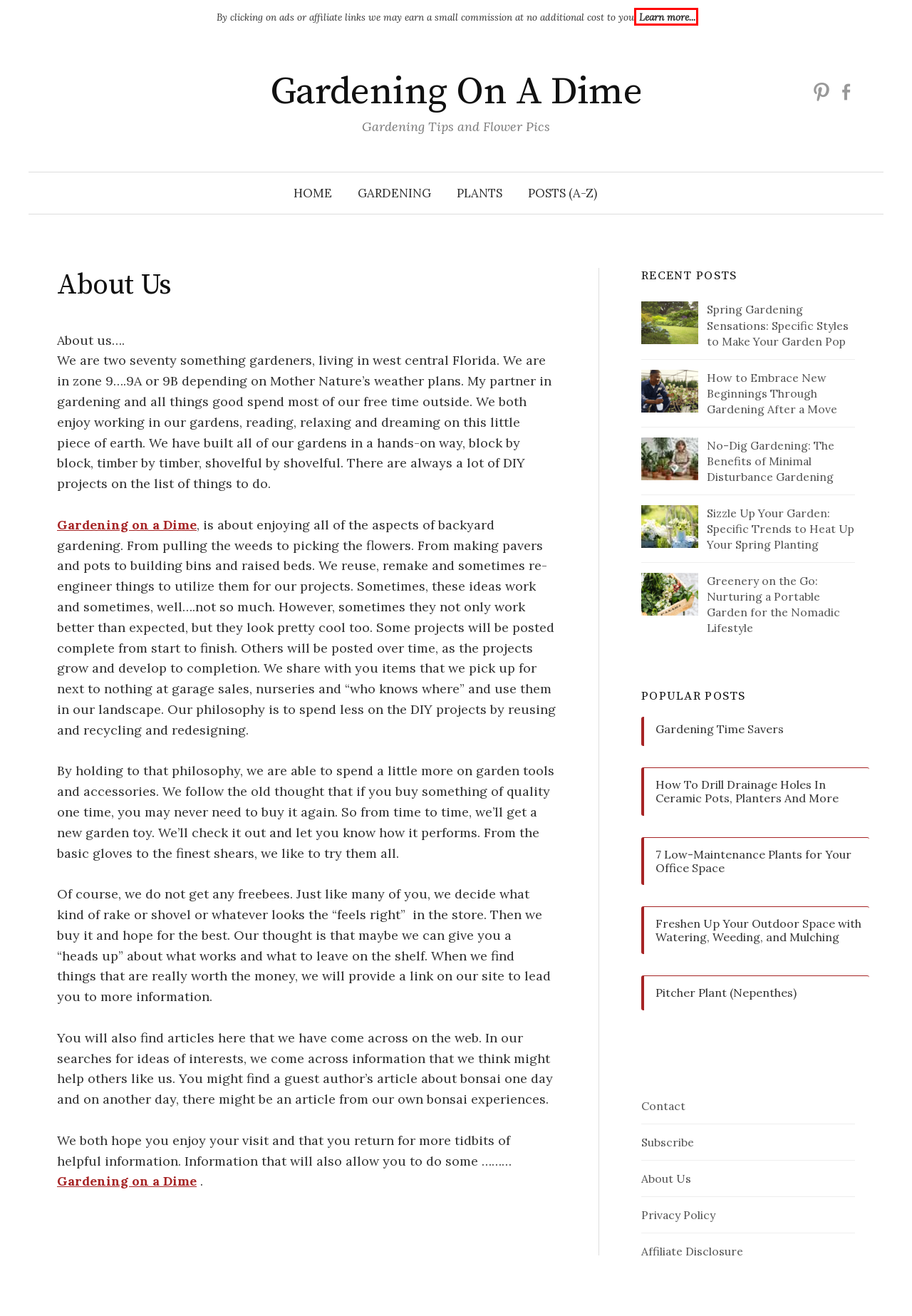Review the screenshot of a webpage containing a red bounding box around an element. Select the description that best matches the new webpage after clicking the highlighted element. The options are:
A. Gardening On A Dime Gardening Tips and Flower Pics
B. Affiliate Disclosure
C. Pitcher Plant (Nepenthes)
D. How to Embrace New Beginnings Through Gardening After a Move
E. Privacy Policy
F. Subscribe
G. 7 Low-Maintenance Plants for Your Office Space
H. Gardening | Gardening On A Dime

B